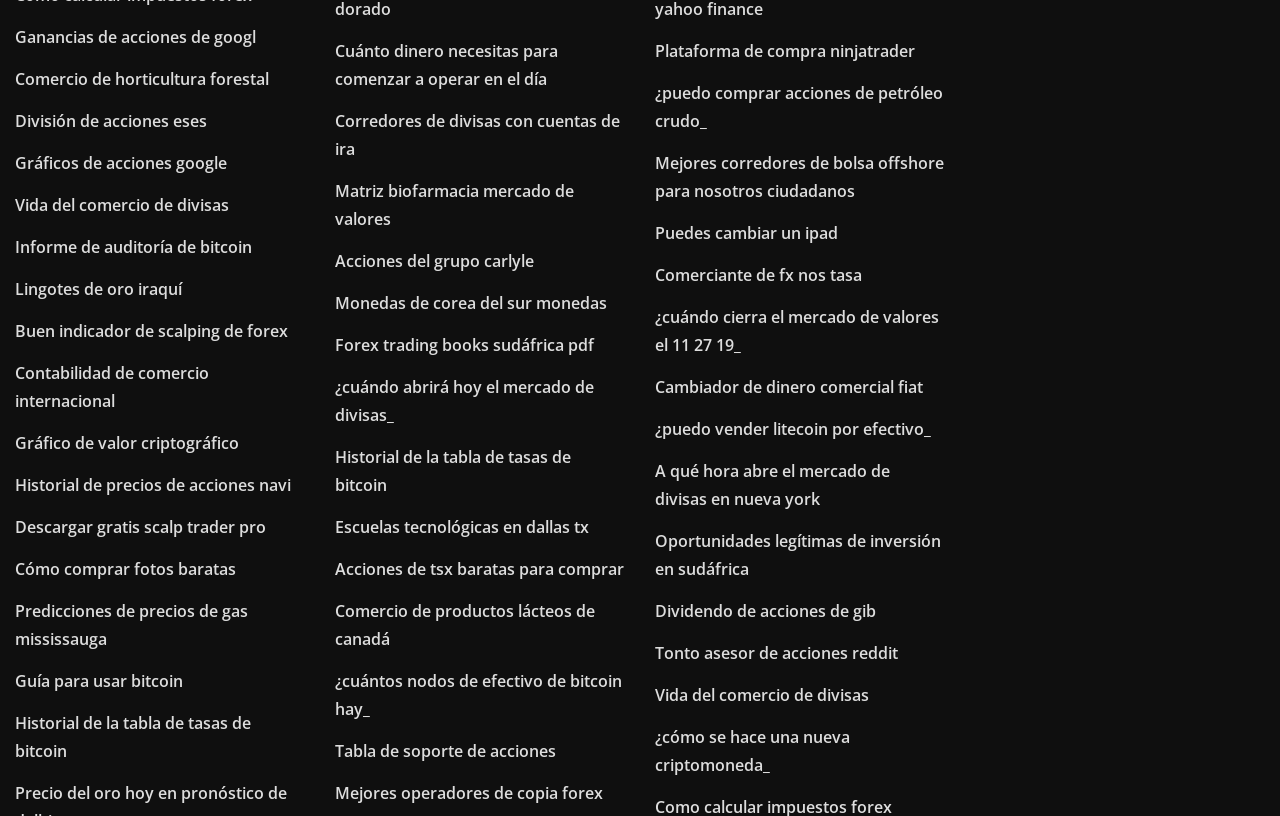What is the topic of the first link?
Refer to the image and provide a one-word or short phrase answer.

Ganancias de acciones de googl